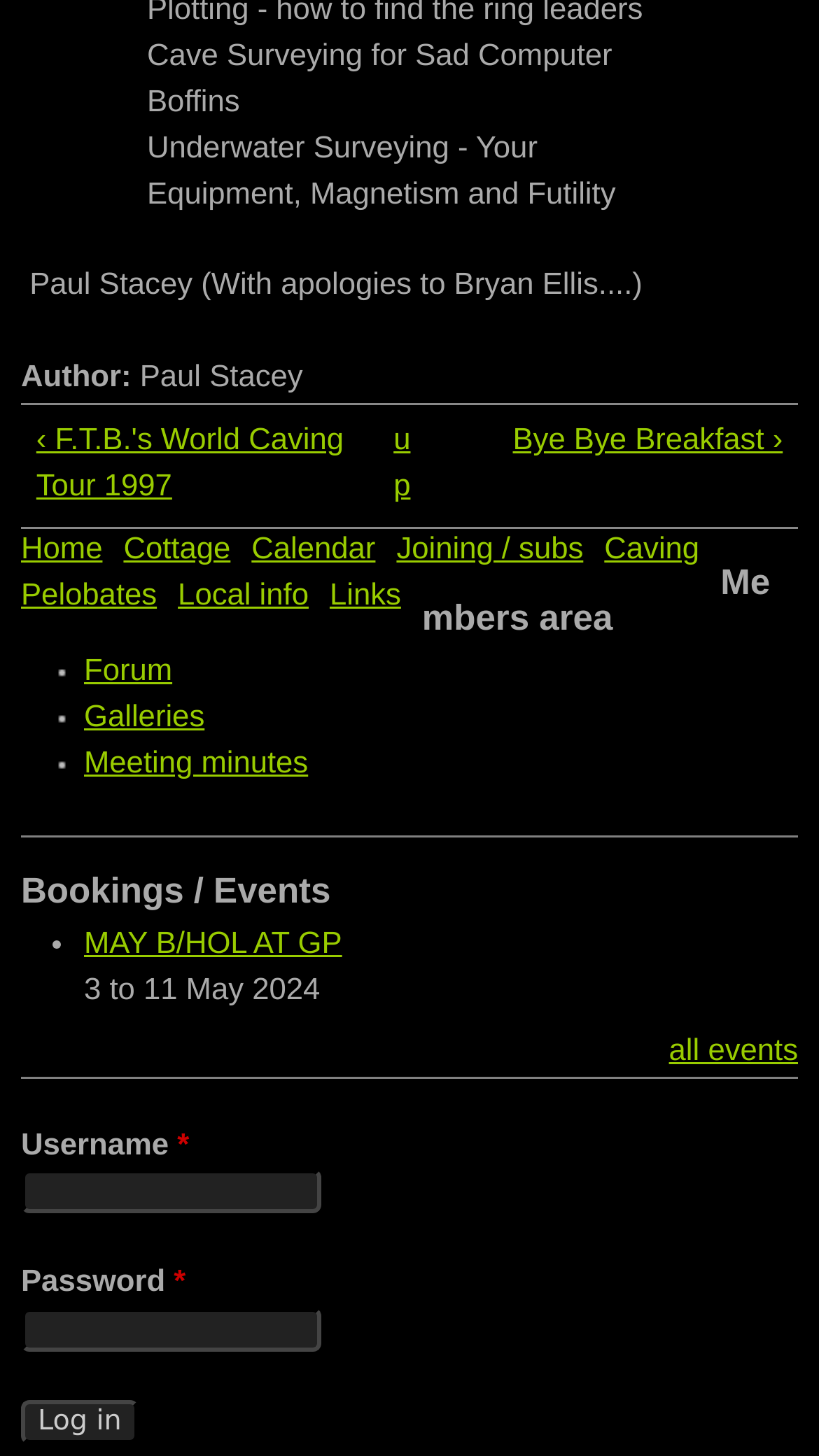Can you provide the bounding box coordinates for the element that should be clicked to implement the instruction: "Click the 'Home' link"?

[0.026, 0.366, 0.125, 0.389]